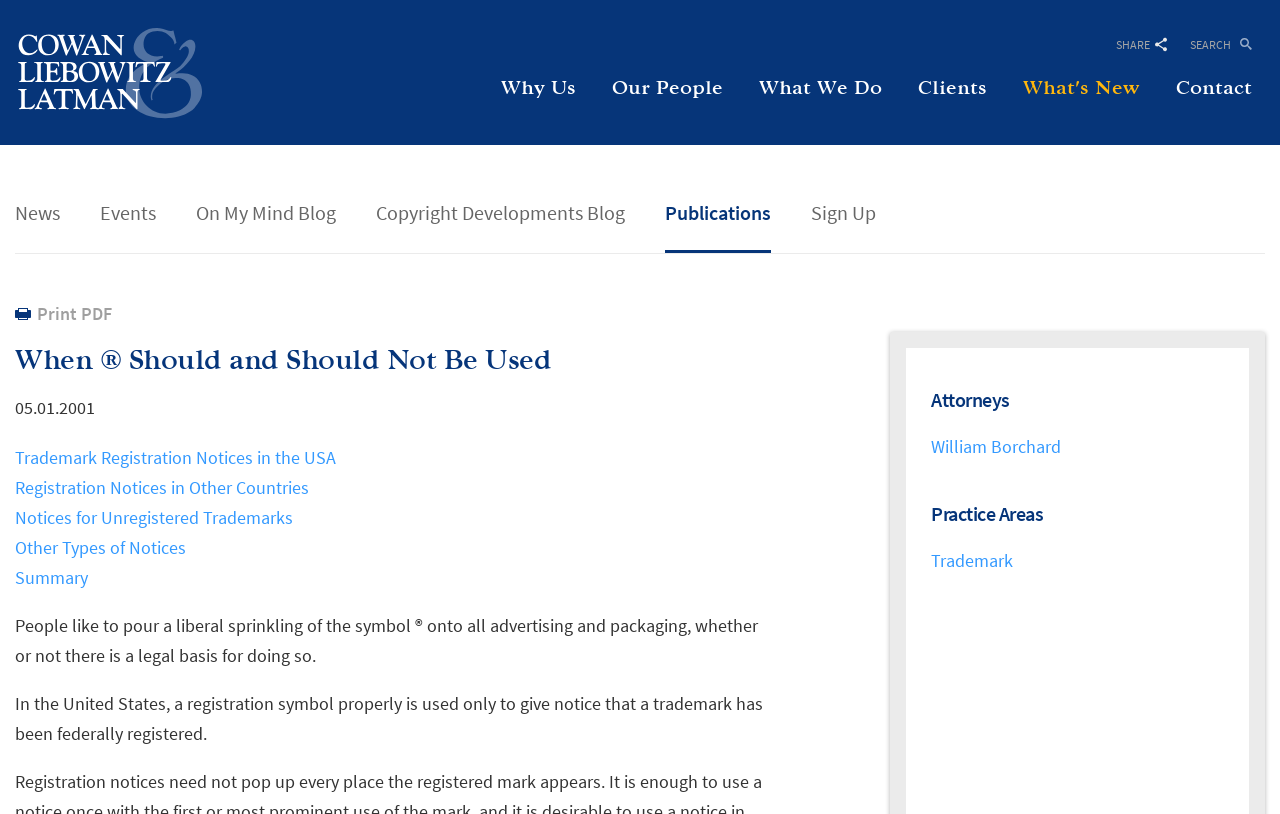What is the date of the article?
Using the visual information from the image, give a one-word or short-phrase answer.

05.01.2001